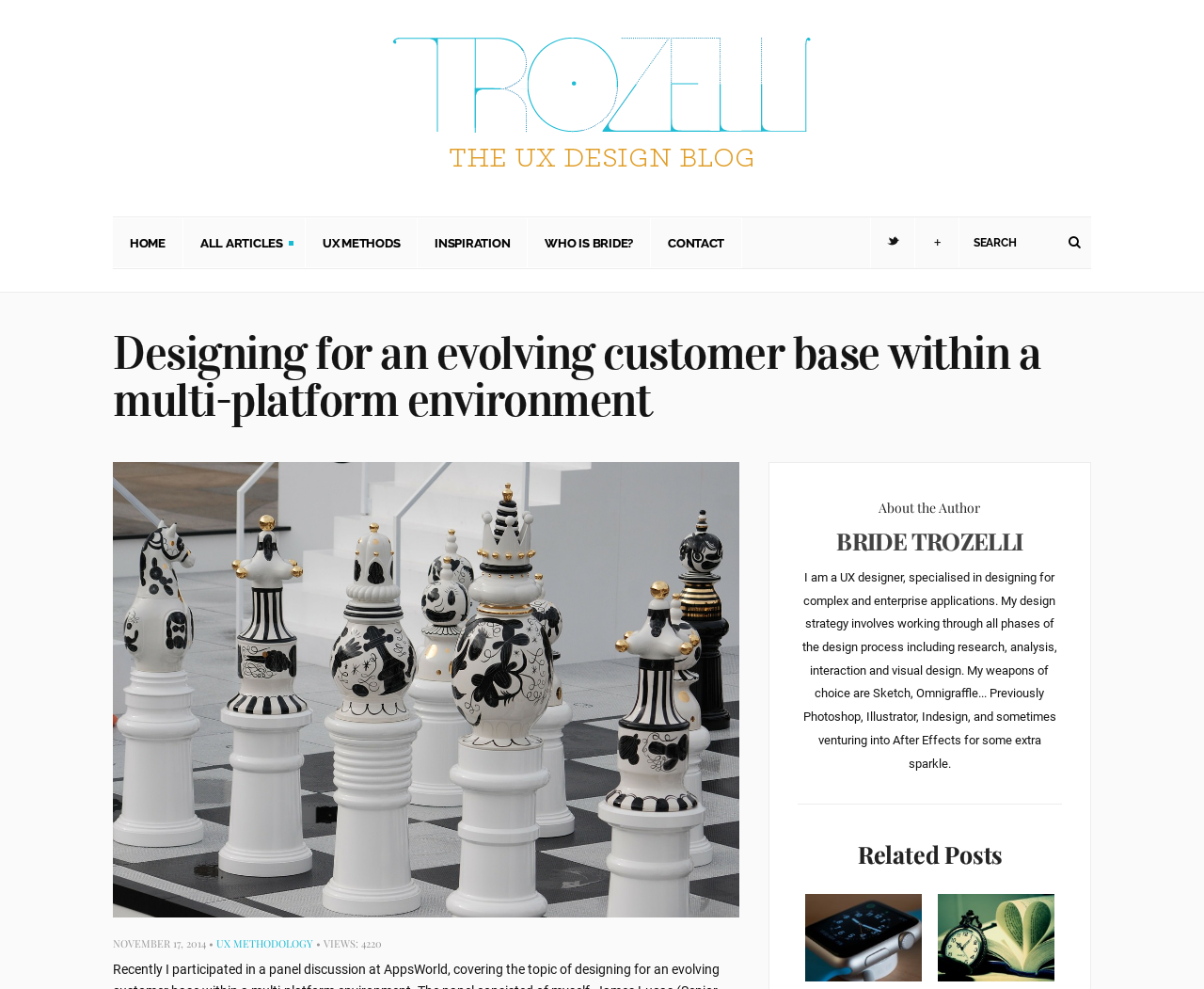Locate the bounding box coordinates of the element that should be clicked to fulfill the instruction: "search for something".

[0.797, 0.22, 0.906, 0.27]